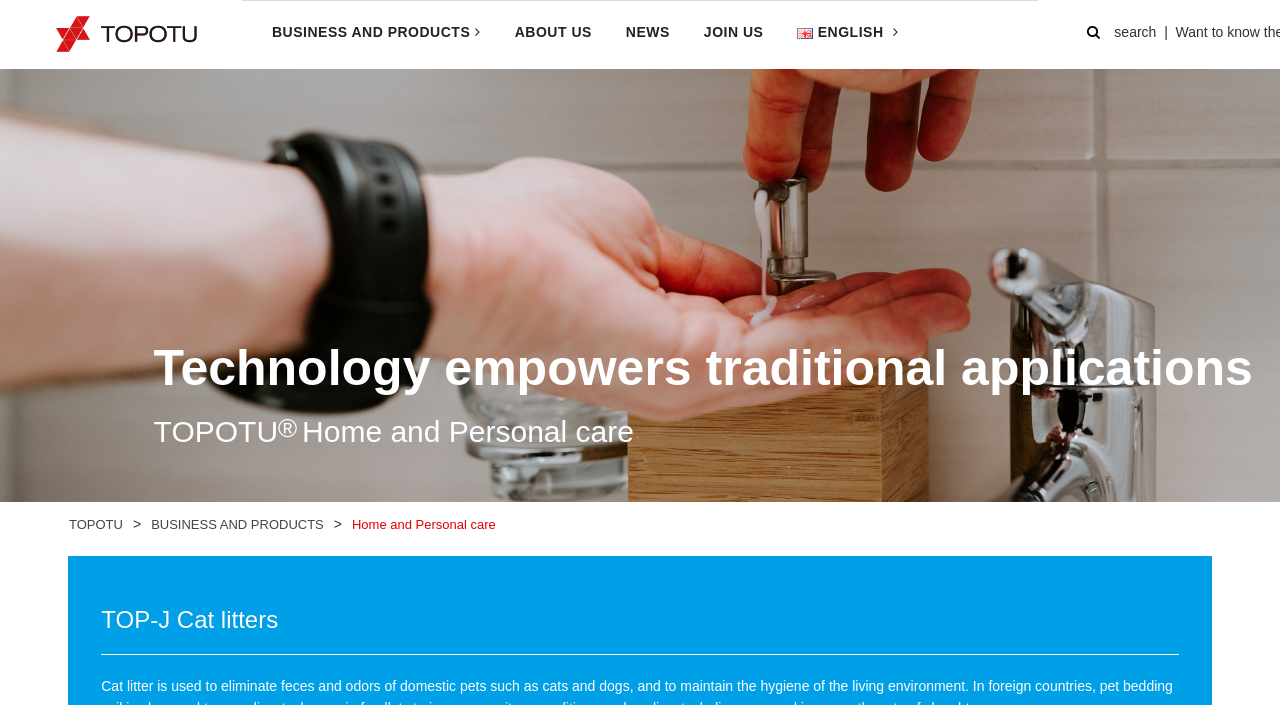Identify the bounding box coordinates for the UI element described by the following text: "Home and Personal care". Provide the coordinates as four float numbers between 0 and 1, in the format [left, top, right, bottom].

[0.275, 0.733, 0.387, 0.754]